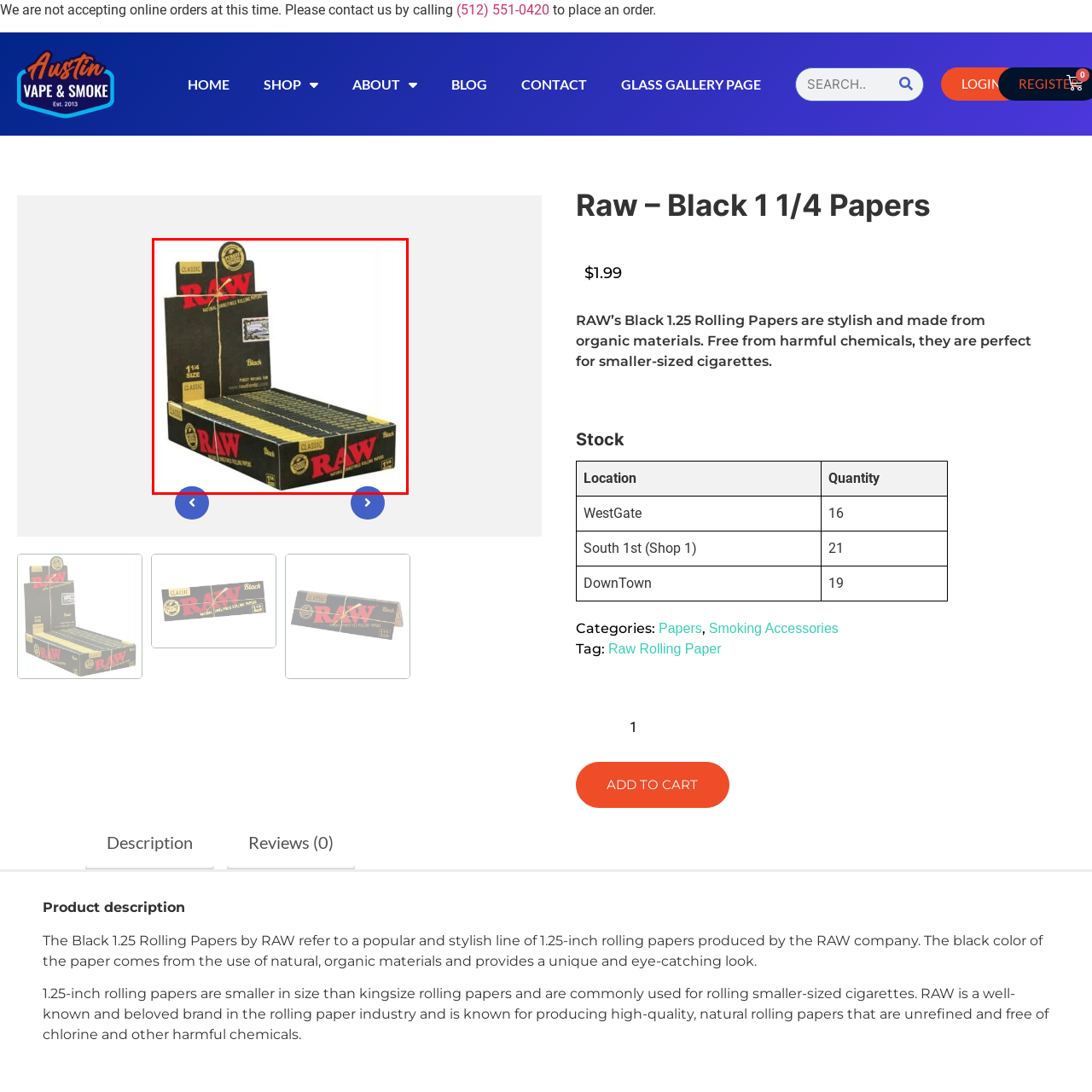What is the brand name of the rolling papers?
Observe the image marked by the red bounding box and generate a detailed answer to the question.

The brand name of the rolling papers is RAW because the caption states that the box features bold red lettering spelling out 'RAW'.